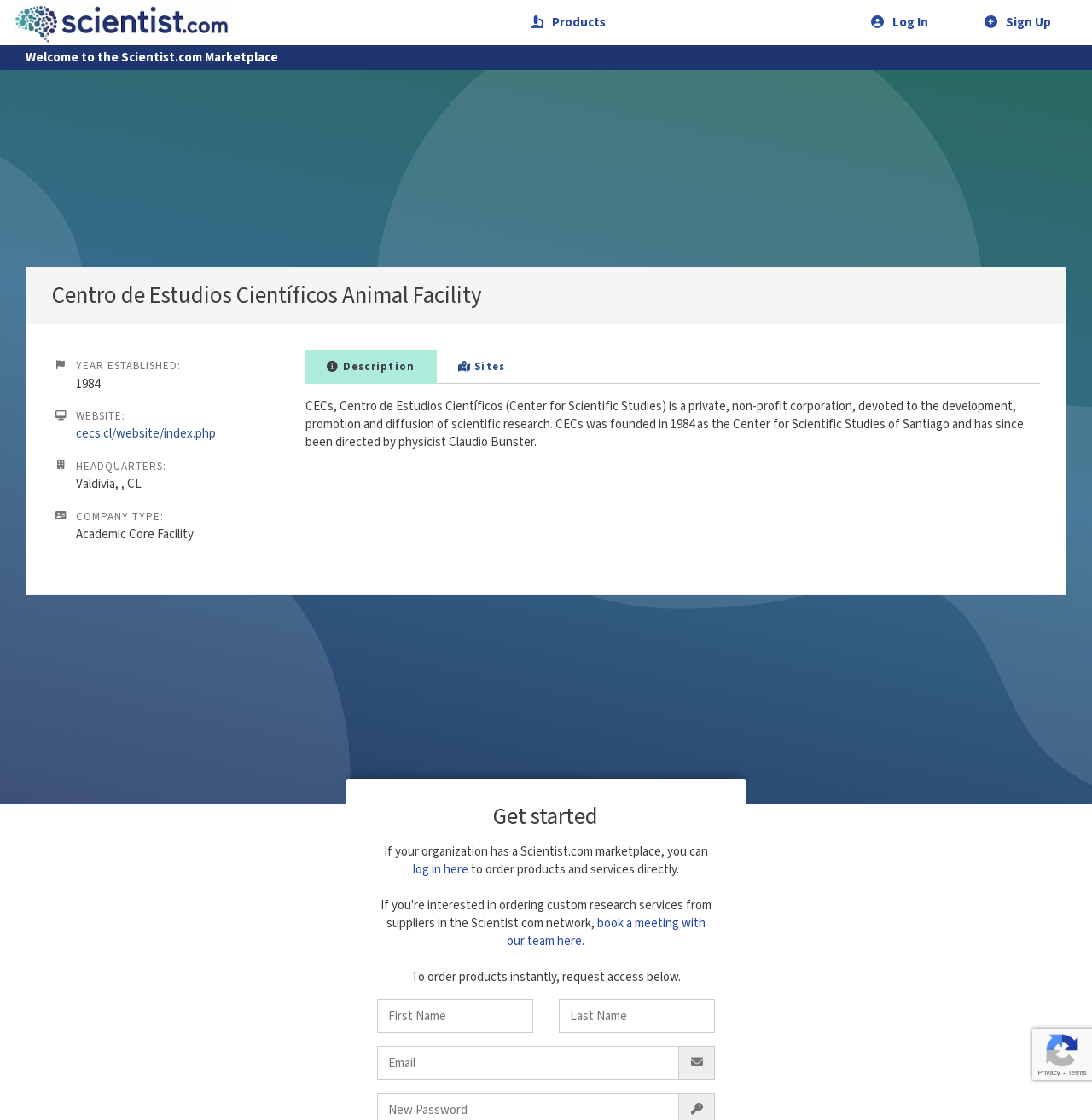Based on the element description alt="Public Marketplace", identify the bounding box of the UI element in the given webpage screenshot. The coordinates should be in the format (top-left x, top-left y, bottom-right x, bottom-right y) and must be between 0 and 1.

[0.012, 0.001, 0.276, 0.039]